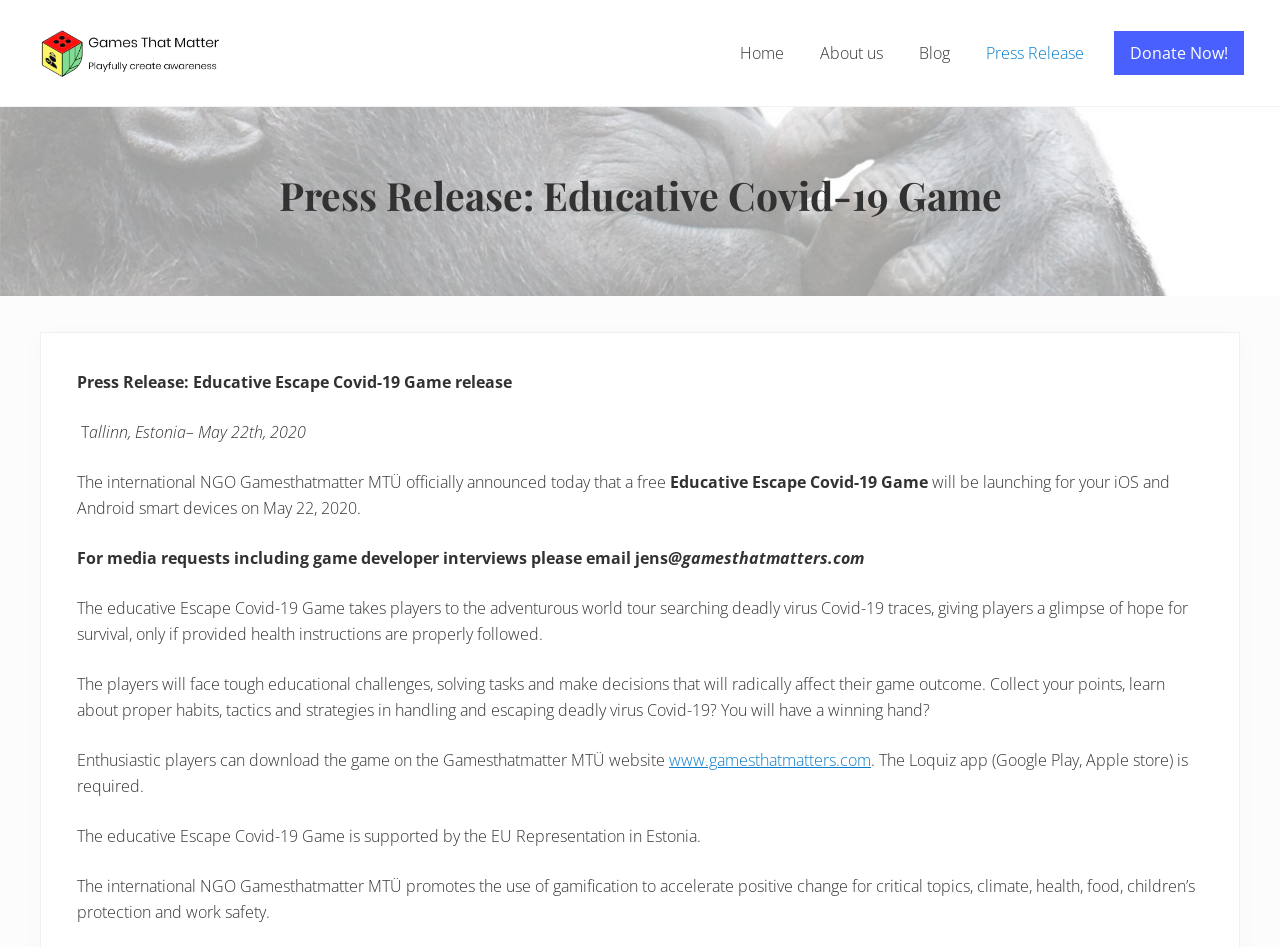Where can enthusiastic players download the game?
Offer a detailed and exhaustive answer to the question.

The answer can be found in the text 'Enthusiastic players can download the game on the Gamesthatmatter MTÜ website' and also in the link 'www.gamesthatmatters.com'.